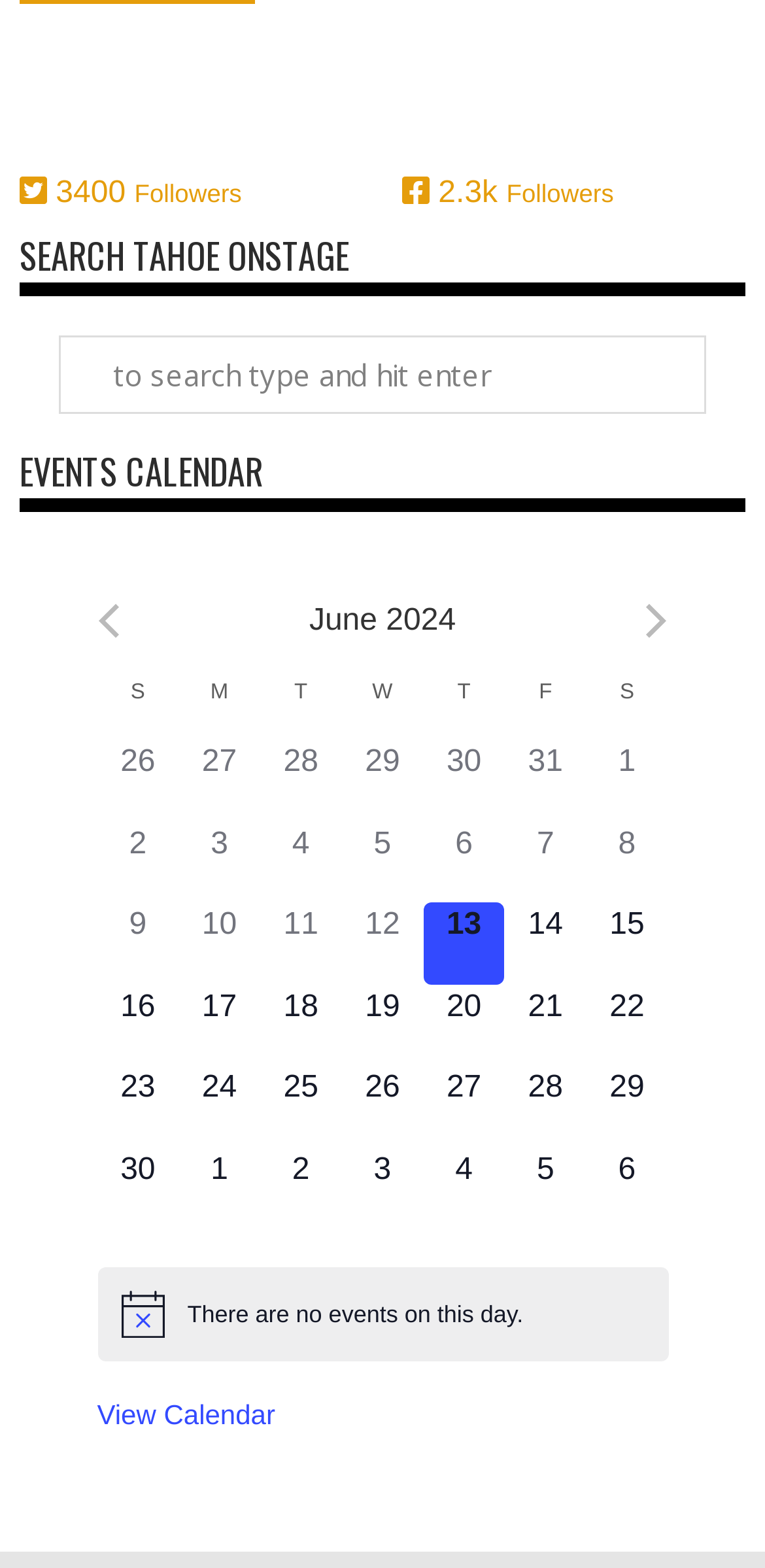What days of the week are displayed in the calendar?
Using the visual information, respond with a single word or phrase.

Sunday to Saturday